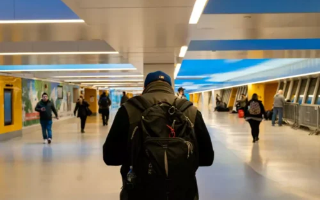Please give a one-word or short phrase response to the following question: 
What is the color of the walls in the terminal?

Bright yellow